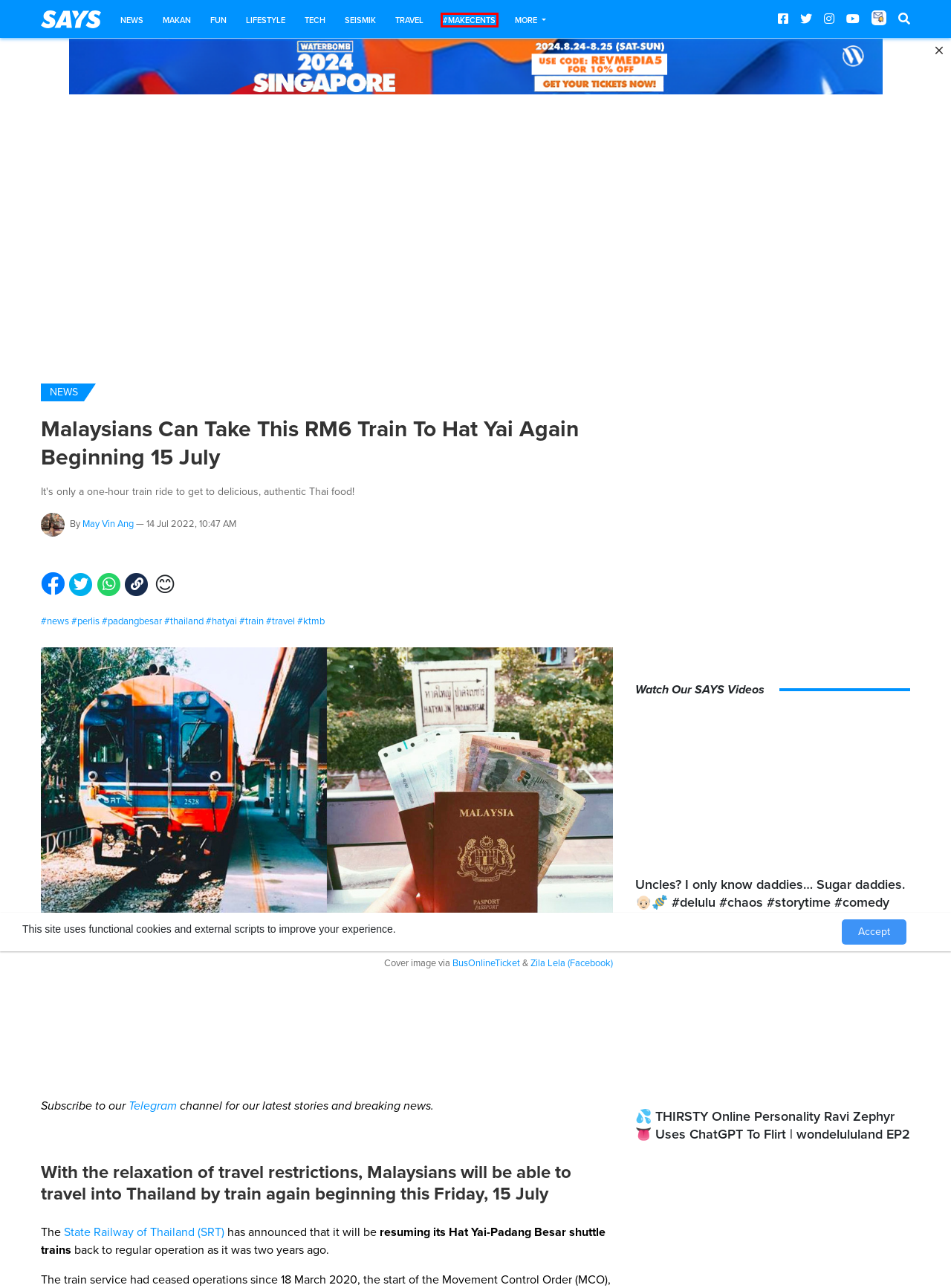You are provided with a screenshot of a webpage where a red rectangle bounding box surrounds an element. Choose the description that best matches the new webpage after clicking the element in the red bounding box. Here are the choices:
A. Make It Make Cents: A Guide To Earning, Saving & Investing Money
B. There's A 'Hidden' Lake & Cultural Village Surrounded By Limestone Caves In Malaysia
C. This Budget-Friendly Sleeper Train From KL To Kelantan Takes You On A Scenic 'Jungle' Ride
D. You can place your content here too! | Taboola | Drive Traffic and Monetize Your Site
E. [PHOTOS] Photographer Shares Dreamy Photos Of 11-Day Road Trip Around Peninsular Malaysia
F. Panzer Quest
G. Take This Budget-Friendly Sleeper Train From M'sia To Bangkok For The Ultimate Road Trip
H. การรถไฟแห่งประเทศไทย

A